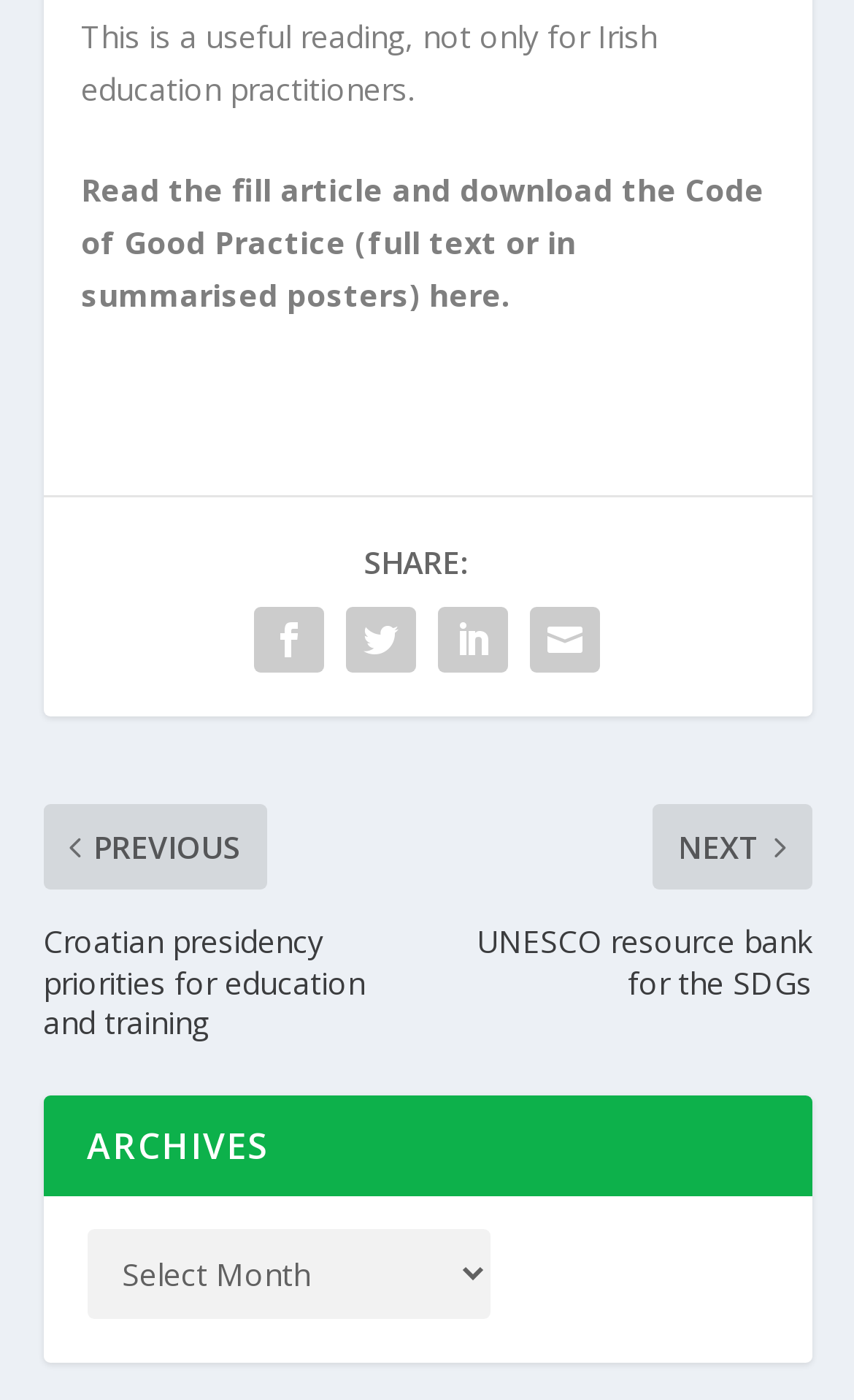Reply to the question with a brief word or phrase: How many social media sharing options are available?

4